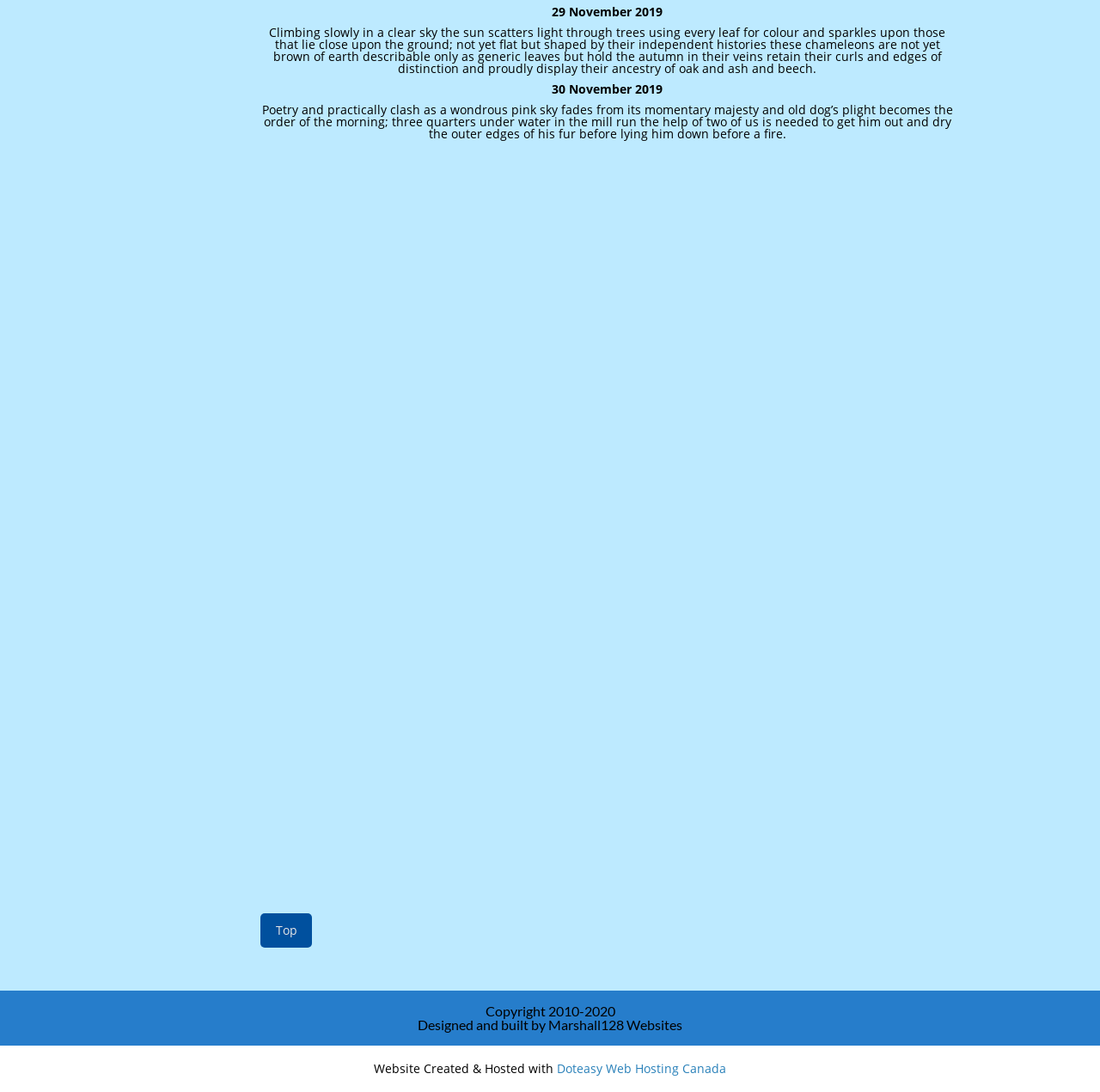Identify the bounding box coordinates for the UI element that matches this description: "Doteasy Web Hosting Canada".

[0.506, 0.971, 0.66, 0.986]